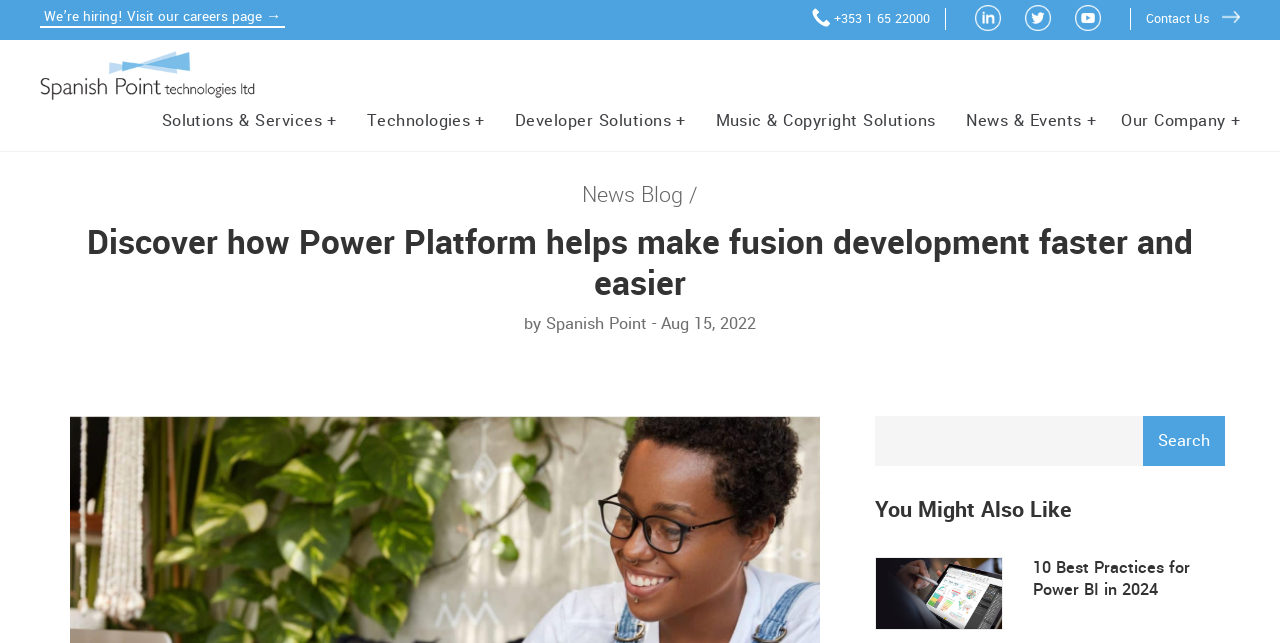Provide your answer in a single word or phrase: 
What is the date of the blog post?

Aug 15, 2022